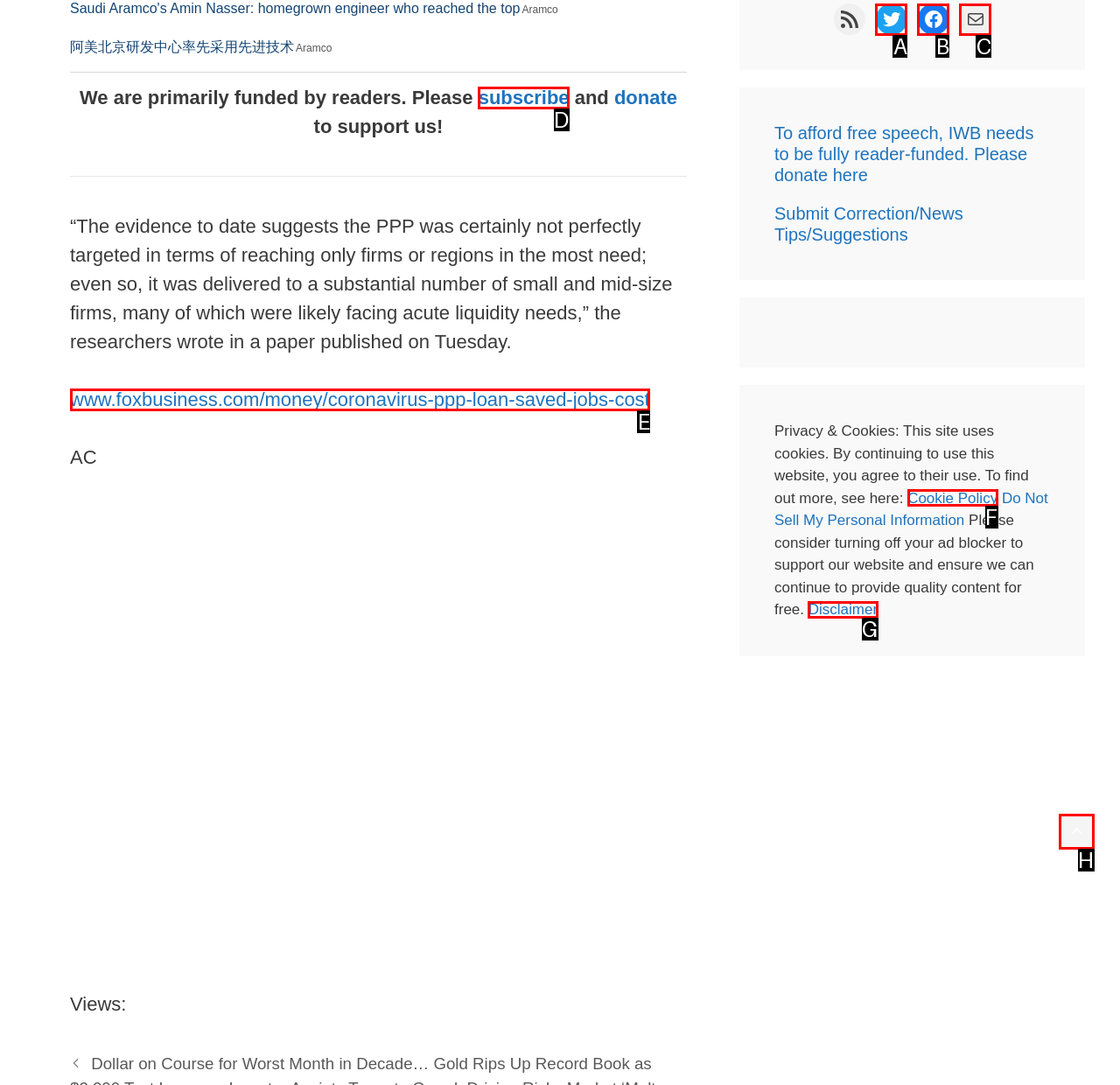Please indicate which option's letter corresponds to the task: Subscribe to support the website by examining the highlighted elements in the screenshot.

D